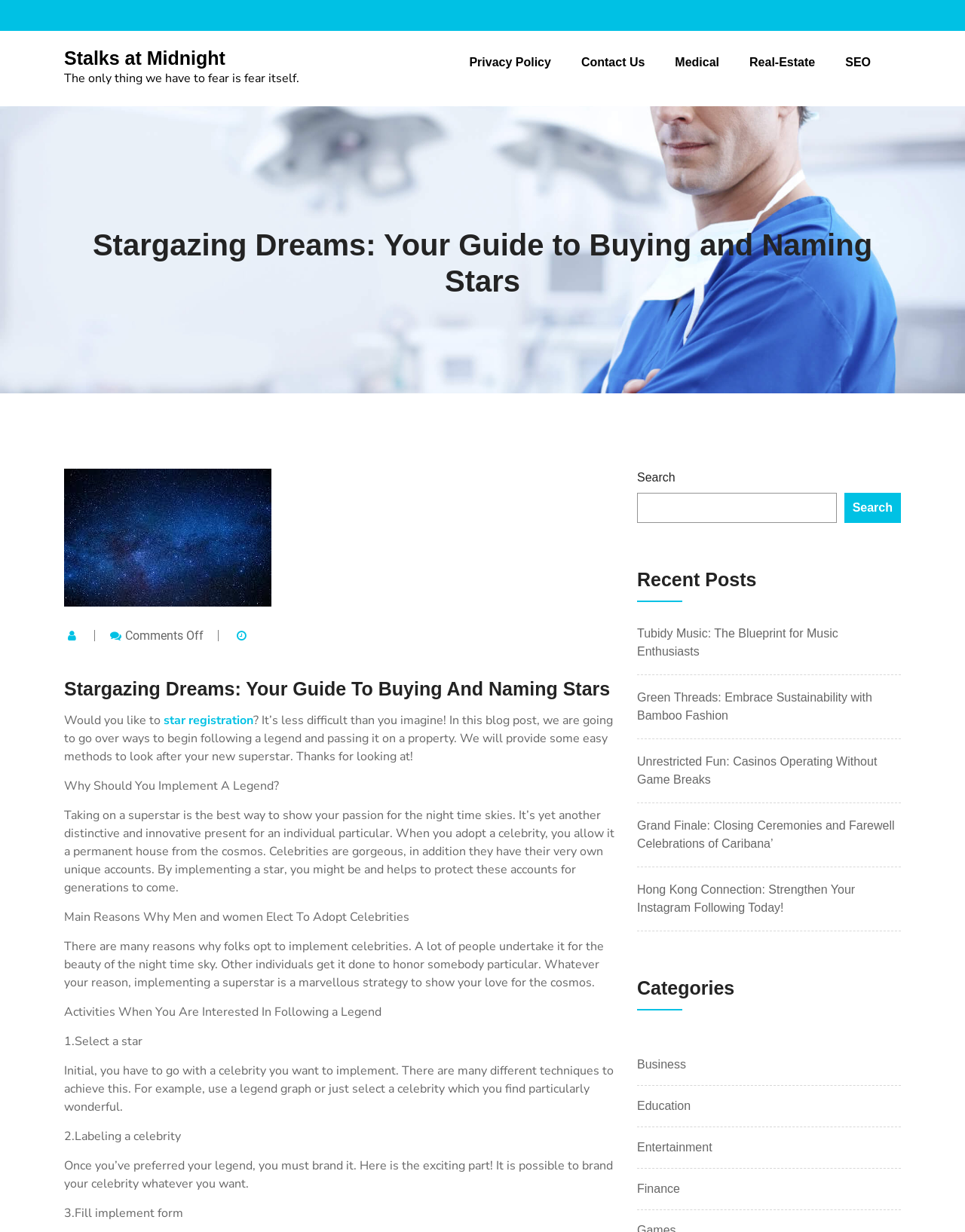Determine the bounding box coordinates for the clickable element to execute this instruction: "Search for something". Provide the coordinates as four float numbers between 0 and 1, i.e., [left, top, right, bottom].

[0.66, 0.4, 0.867, 0.424]